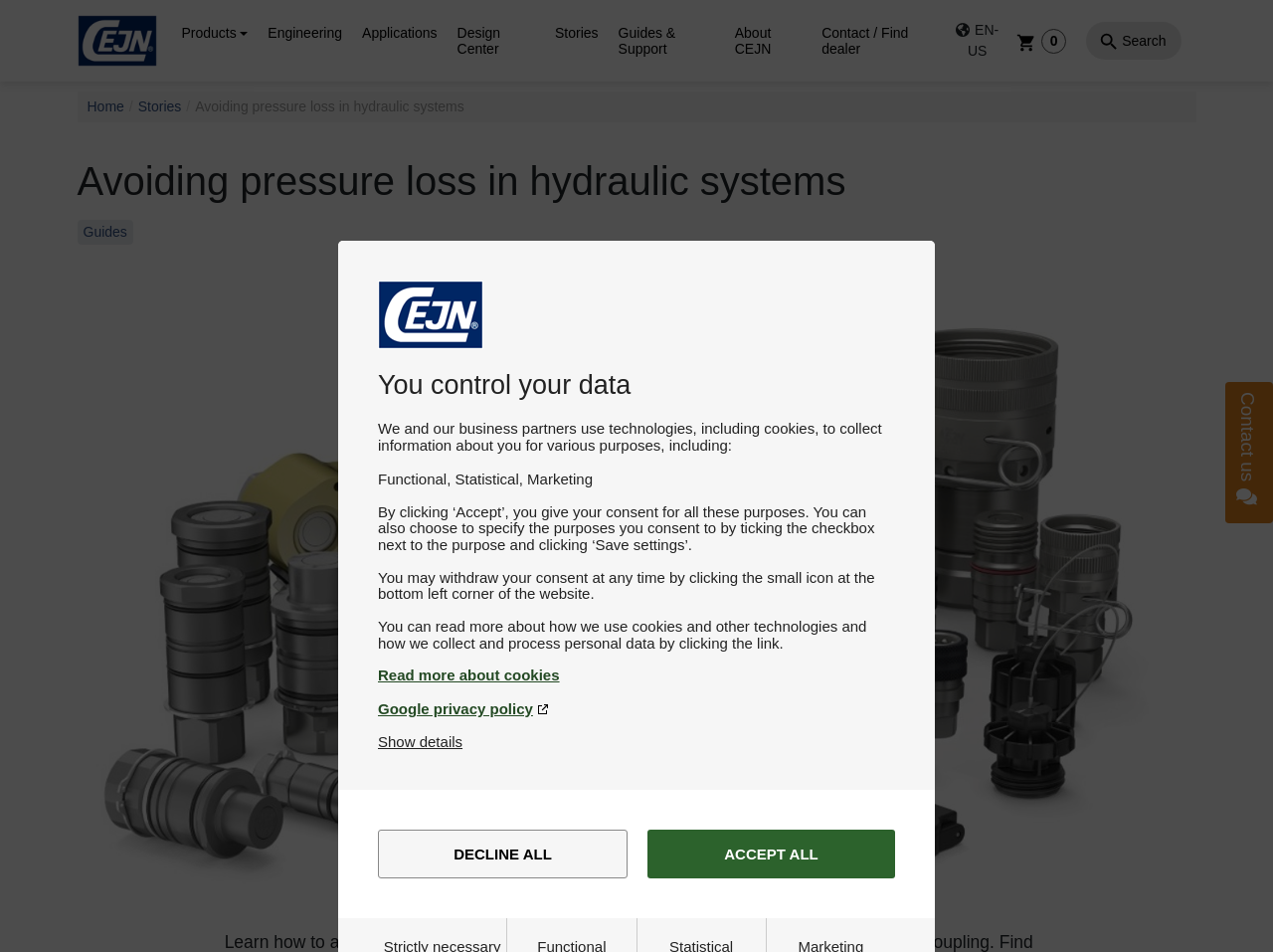Show the bounding box coordinates of the region that should be clicked to follow the instruction: "View the 'Guides' page."

[0.061, 0.231, 0.105, 0.257]